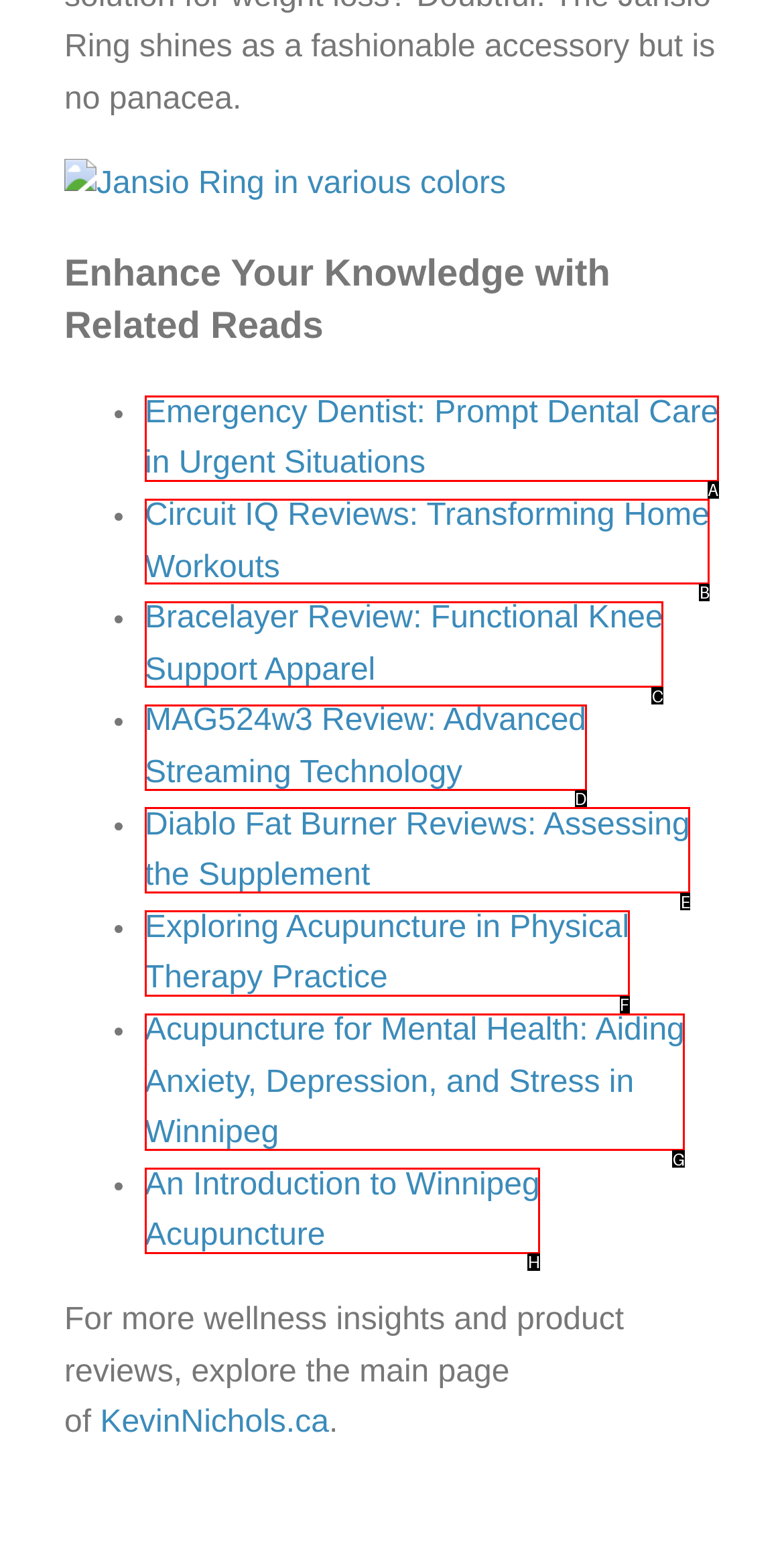Tell me which one HTML element I should click to complete the following task: Click the Post Comment button Answer with the option's letter from the given choices directly.

None